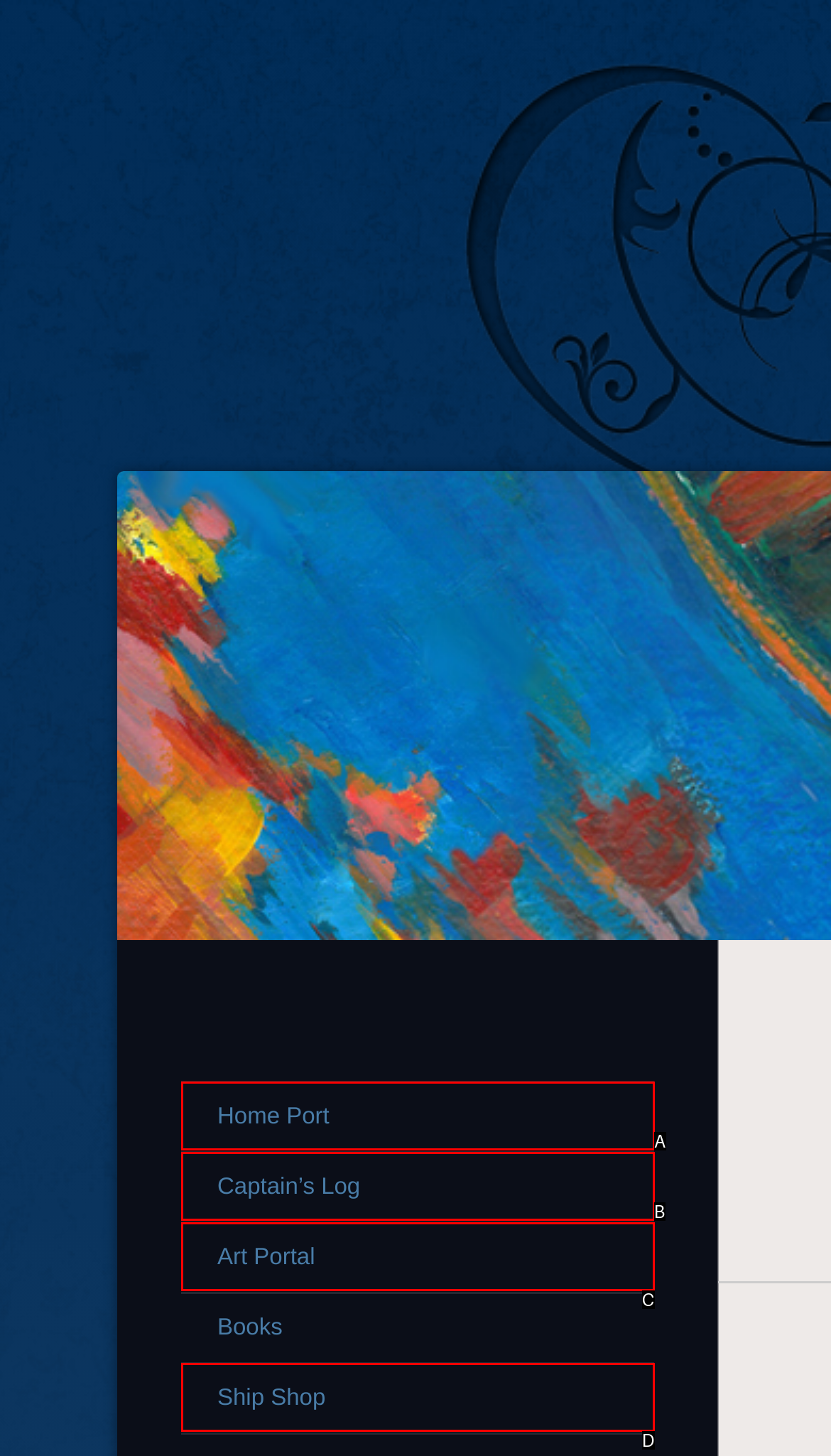Select the HTML element that corresponds to the description: Ship Shop
Reply with the letter of the correct option from the given choices.

D